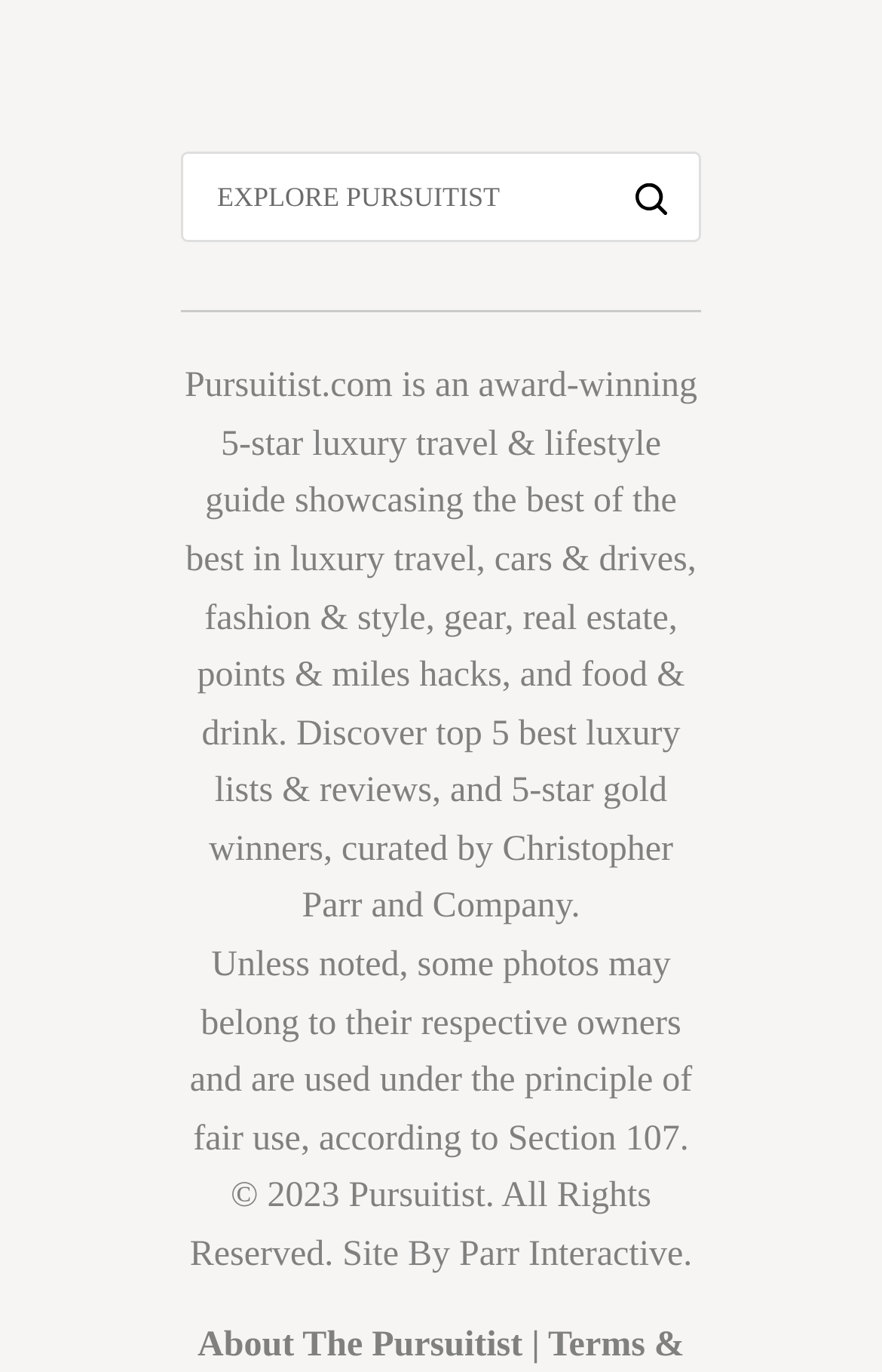What is the theme of the webpage?
Please answer the question with as much detail as possible using the screenshot.

The answer can be inferred from the various link elements on the webpage which point to topics such as 'luxury travel', 'cars & drives', 'fashion & style', 'real estate', etc. These topics suggest that the theme of the webpage is luxury lifestyle.